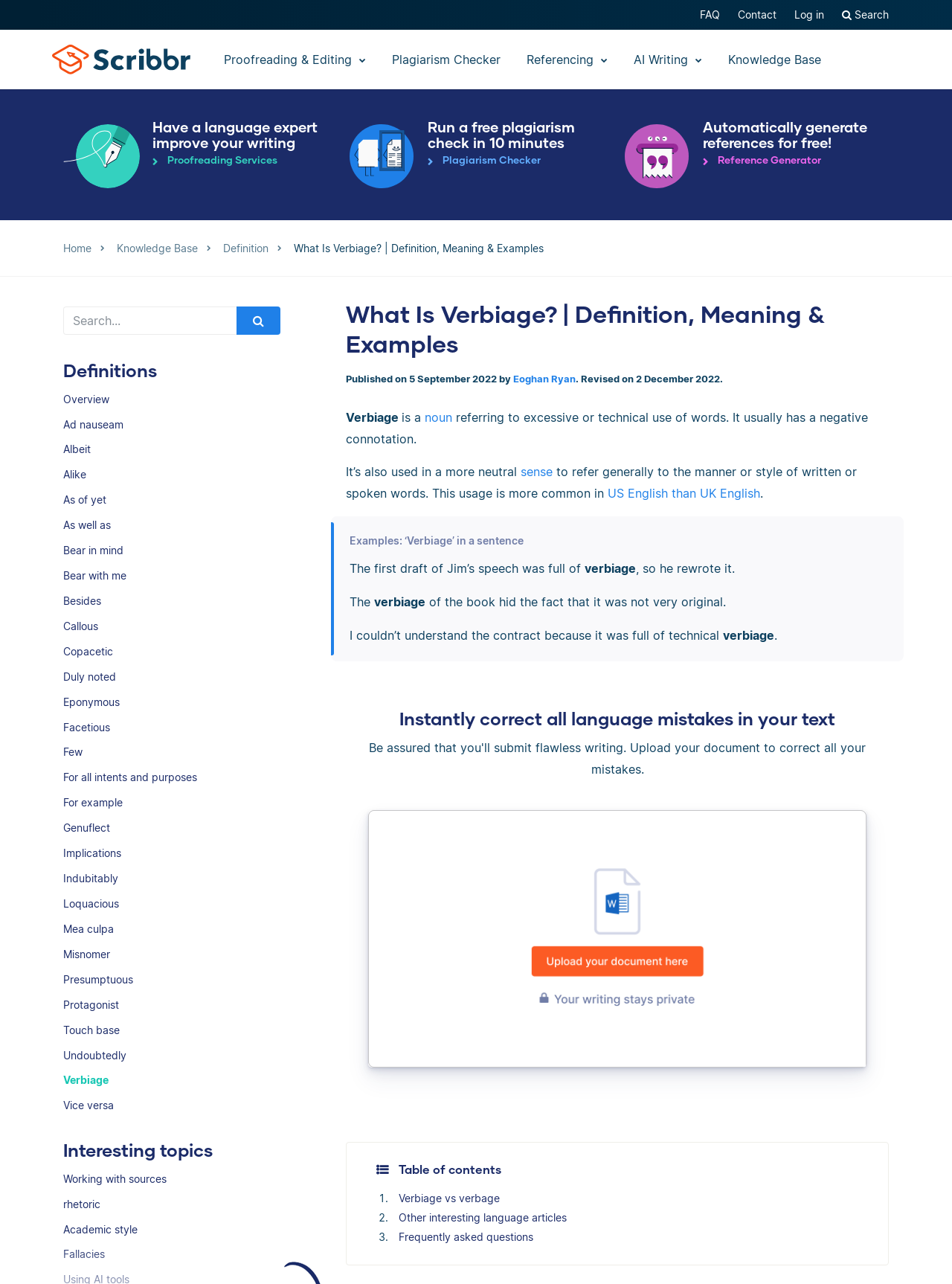Determine the bounding box coordinates of the clickable area required to perform the following instruction: "Read the article about working with sources". The coordinates should be represented as four float numbers between 0 and 1: [left, top, right, bottom].

[0.066, 0.913, 0.175, 0.923]